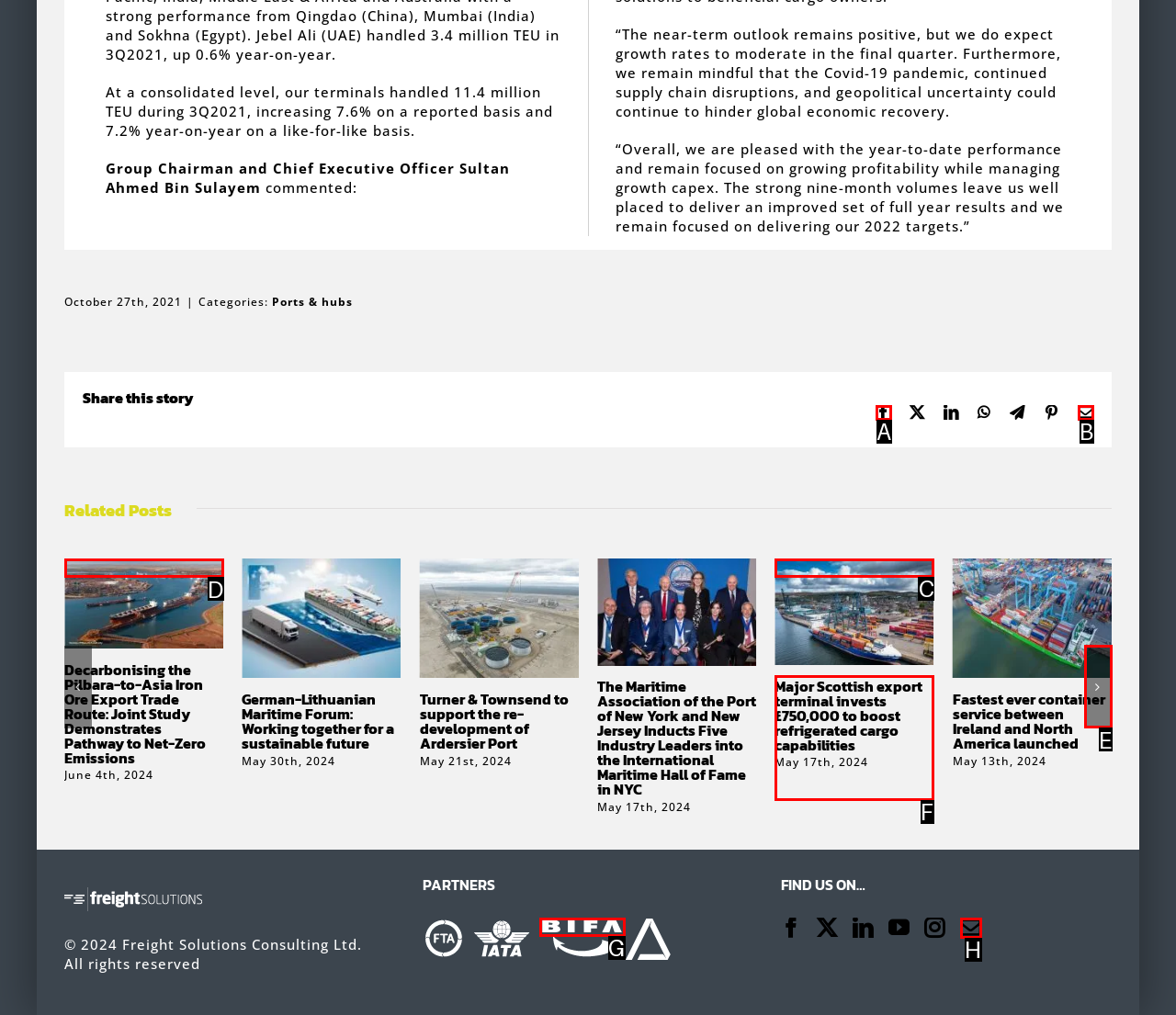Please indicate which option's letter corresponds to the task: Read the article 'Decarbonising the Pilbara-to-Asia Iron Ore Export Trade Route: Joint Study Demonstrates Pathway to Net-Zero Emissions' by examining the highlighted elements in the screenshot.

D